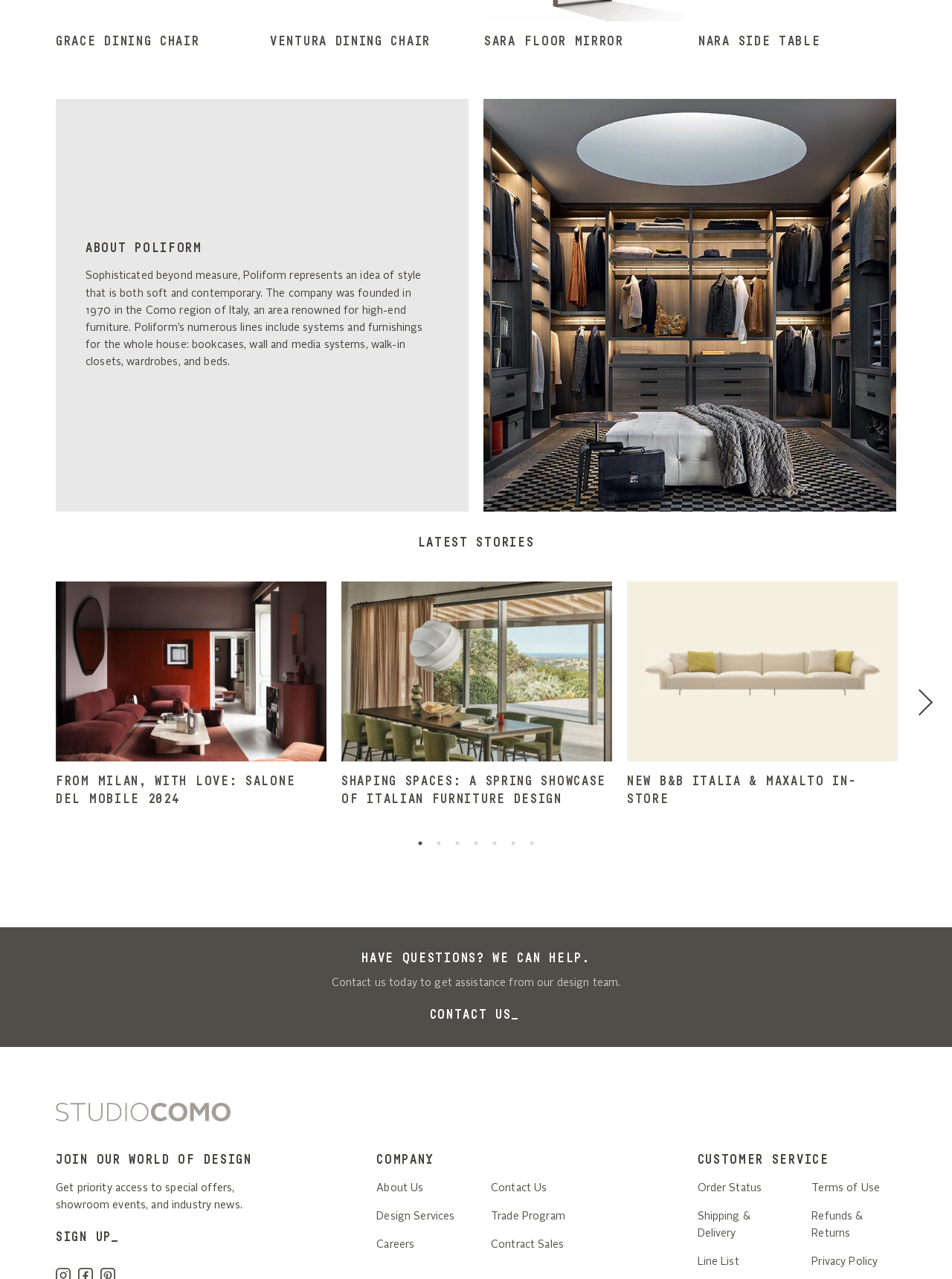Provide your answer in a single word or phrase: 
How many buttons are there for pagination?

7